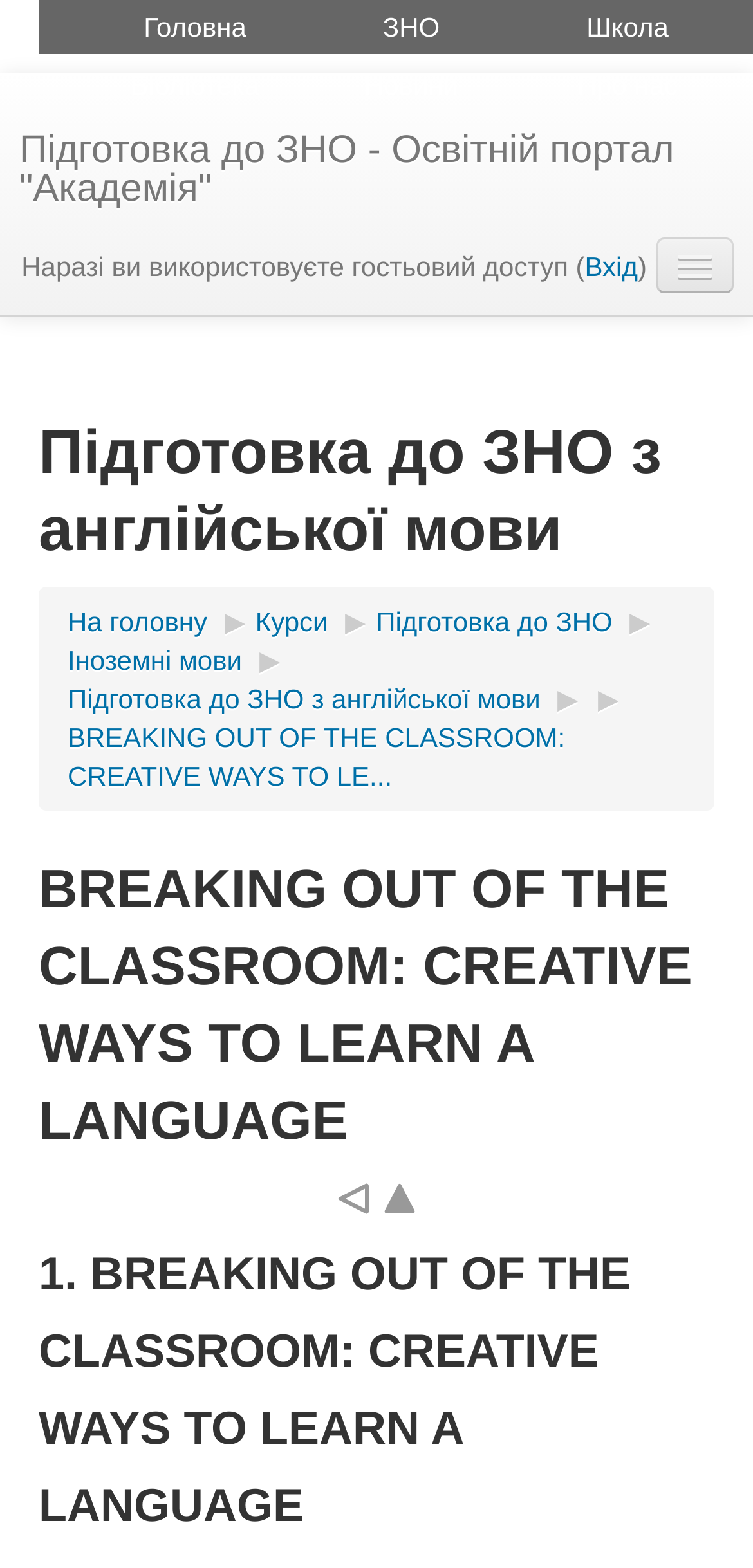Determine the bounding box coordinates for the HTML element described here: "Іноземні мови".

[0.09, 0.411, 0.321, 0.431]